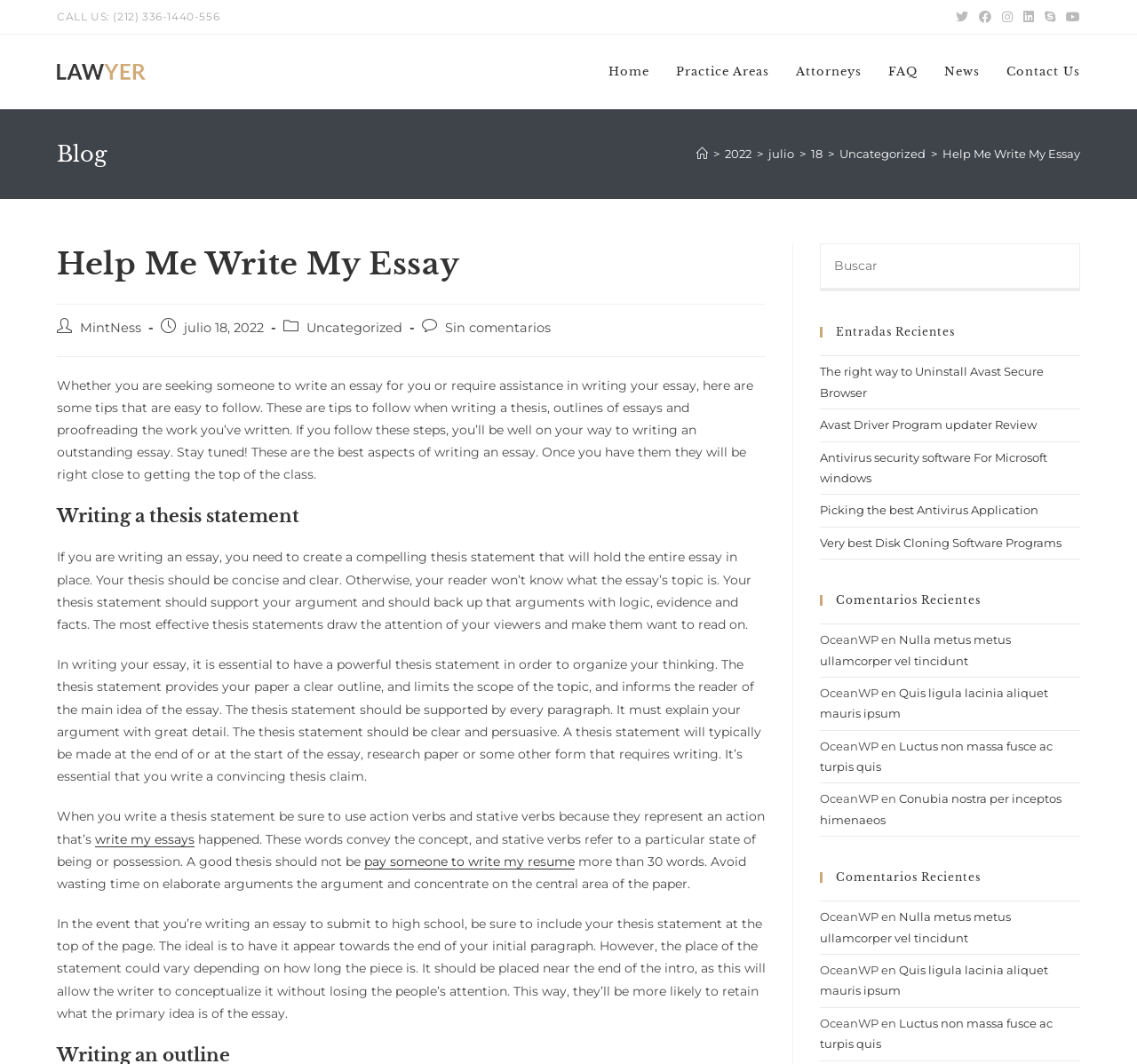Find the bounding box coordinates for the element that must be clicked to complete the instruction: "Open Twitter". The coordinates should be four float numbers between 0 and 1, indicated as [left, top, right, bottom].

[0.836, 0.007, 0.856, 0.024]